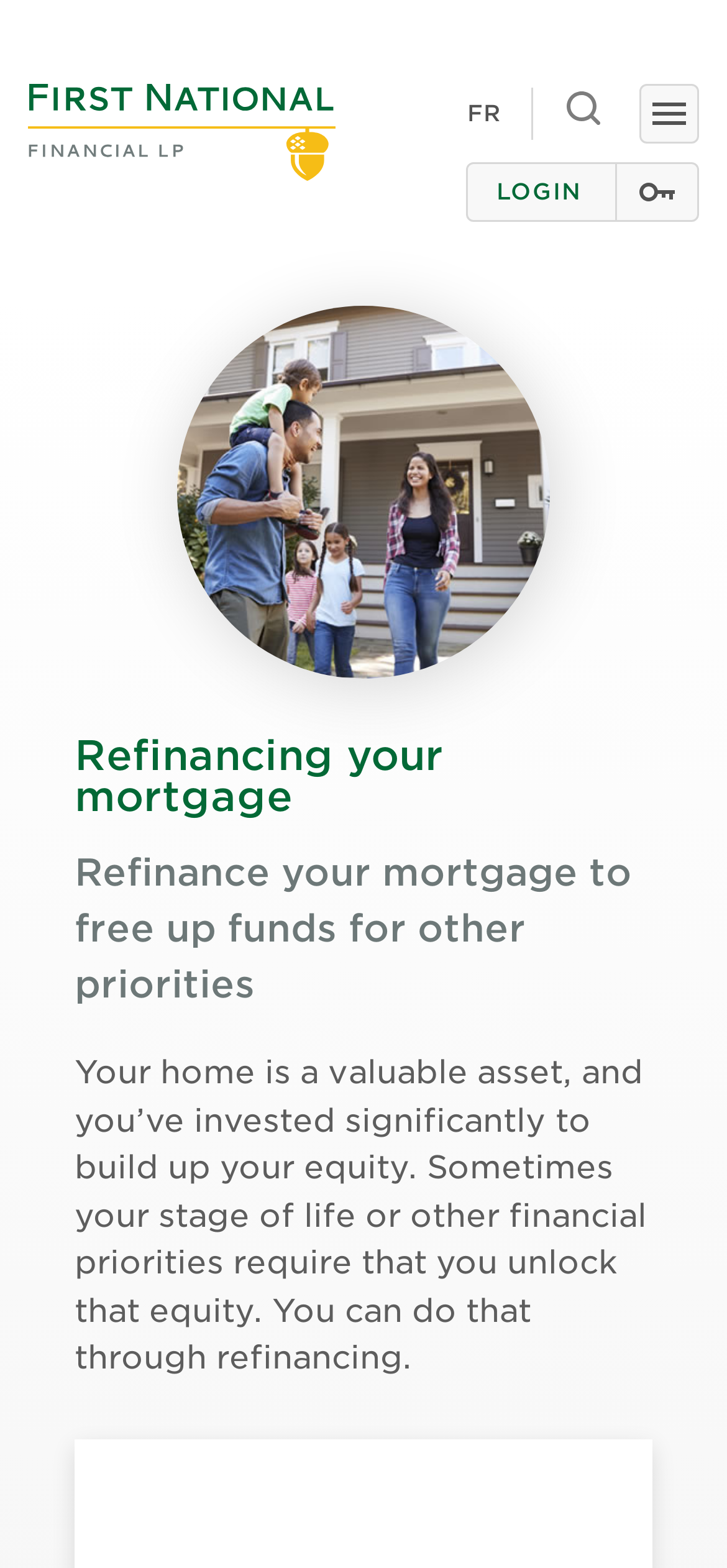Please answer the following question as detailed as possible based on the image: 
What is the company name in the top-left corner?

I looked at the top-left corner of the webpage and found a link with an image, which has the text 'First National Financial LP'.